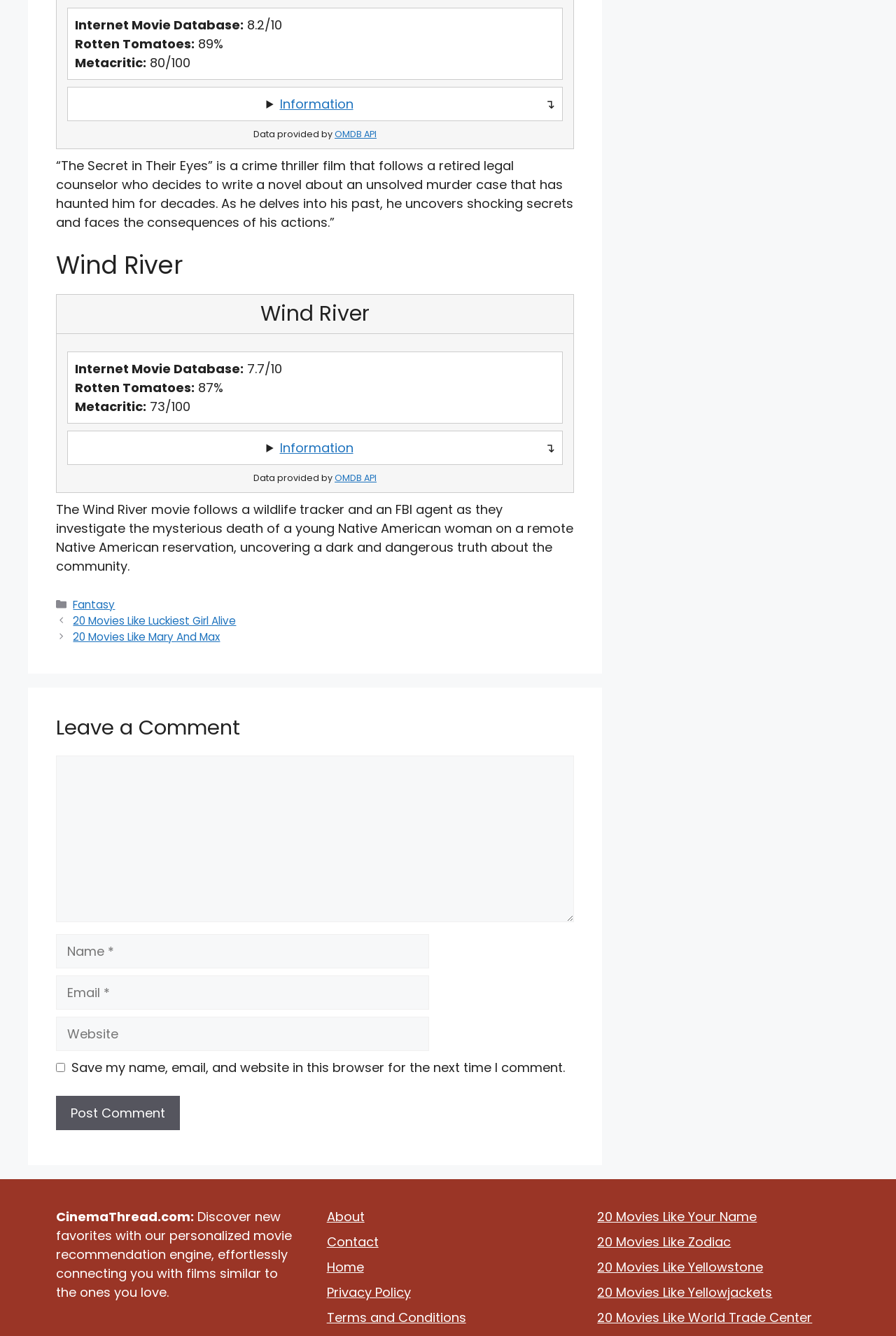Find the bounding box coordinates for the HTML element specified by: "20 Movies Like Yellowstone".

[0.667, 0.942, 0.852, 0.955]